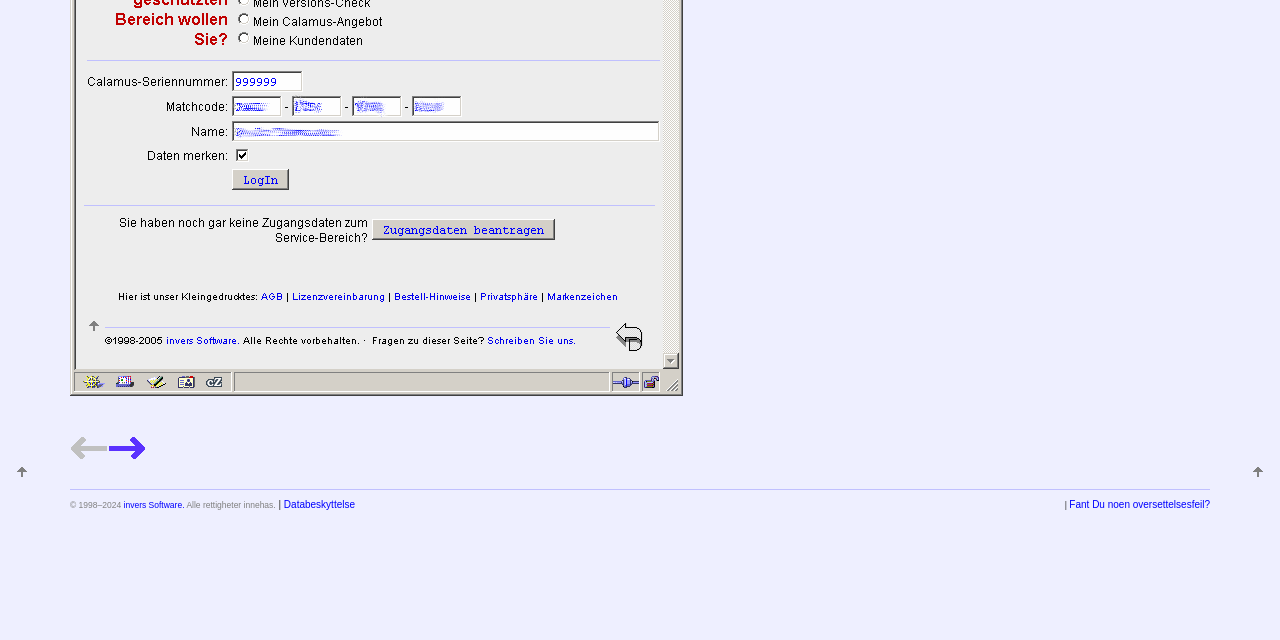From the element description alt="Nächstes Bild" title="Nächstes Bild", predict the bounding box coordinates of the UI element. The coordinates must be specified in the format (top-left x, top-left y, bottom-right x, bottom-right y) and should be within the 0 to 1 range.

[0.084, 0.686, 0.114, 0.711]